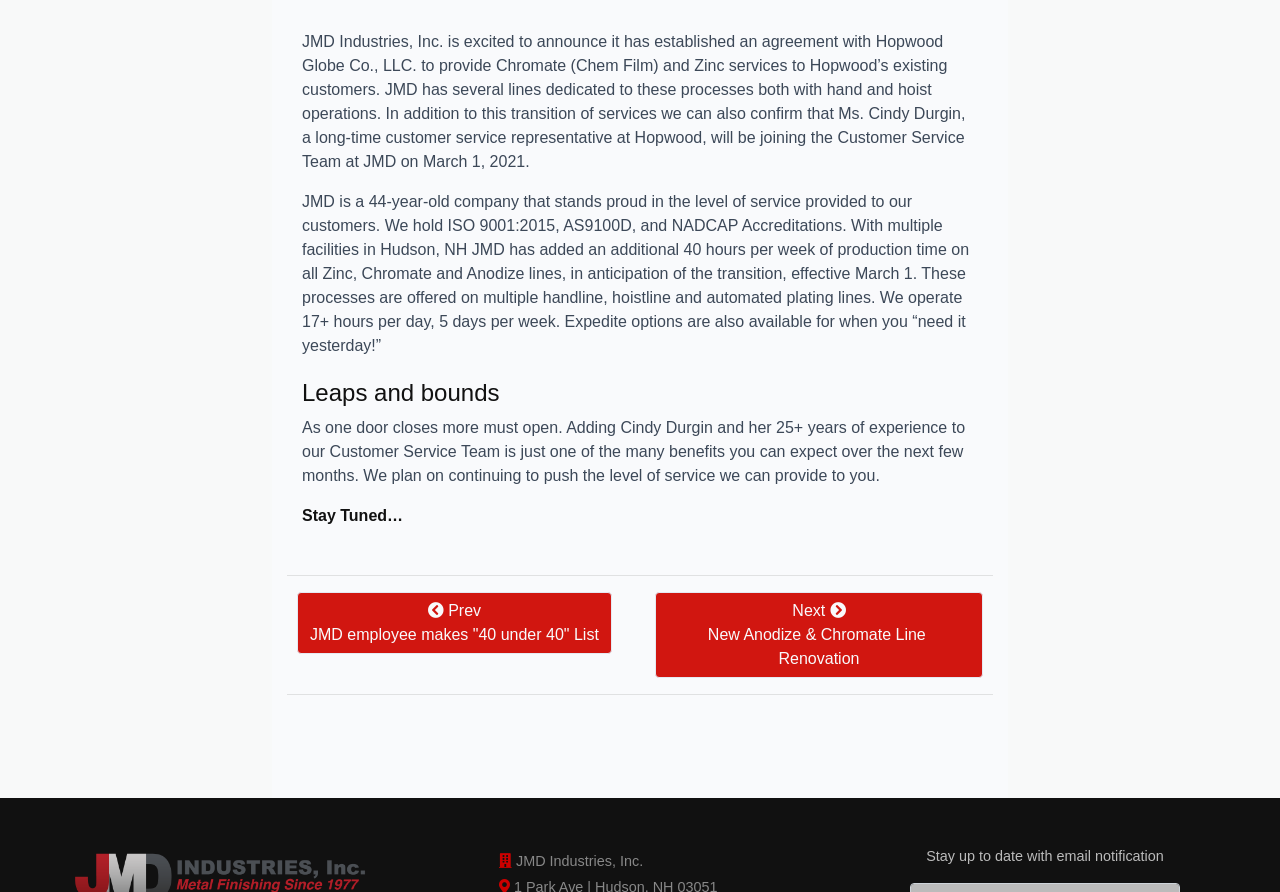Can you find the bounding box coordinates for the UI element given this description: "Leaps and bounds"? Provide the coordinates as four float numbers between 0 and 1: [left, top, right, bottom].

[0.236, 0.425, 0.39, 0.455]